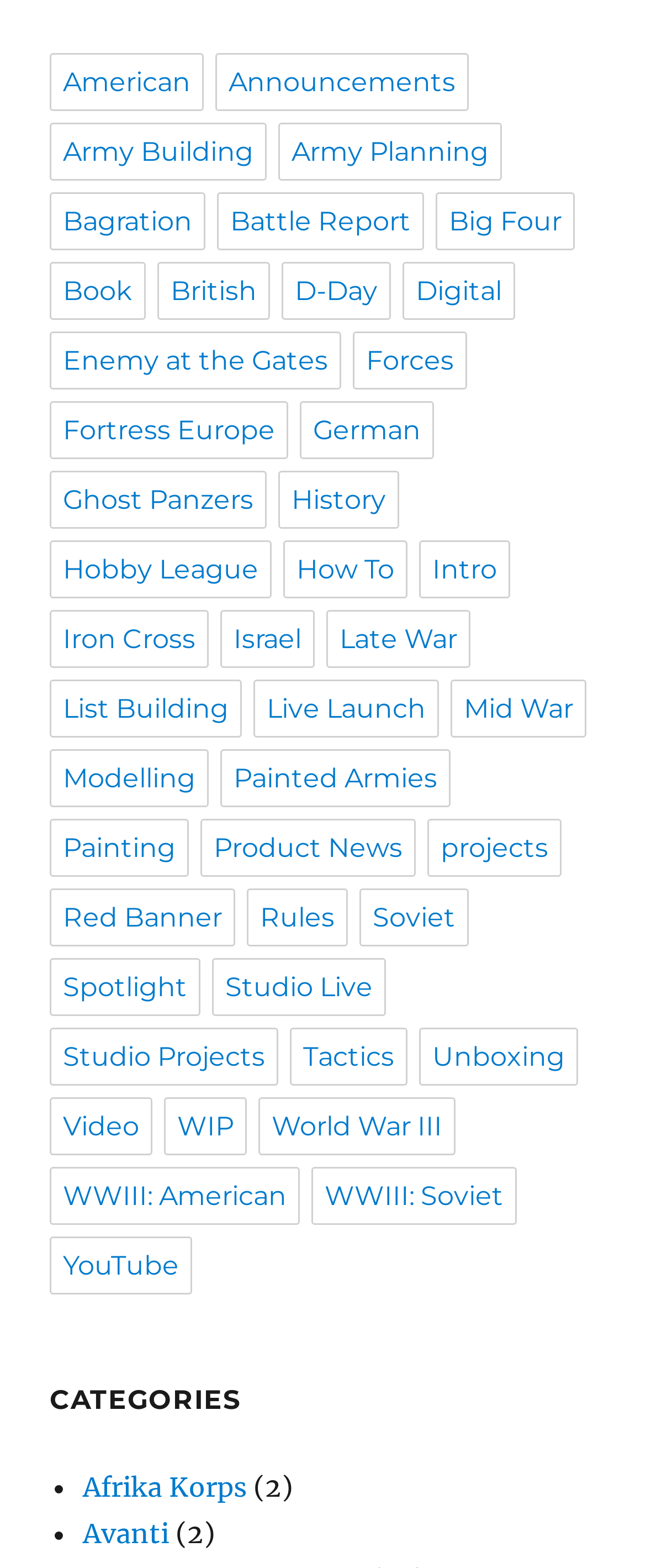Provide the bounding box coordinates in the format (top-left x, top-left y, bottom-right x, bottom-right y). All values are floating point numbers between 0 and 1. Determine the bounding box coordinate of the UI element described as: Continue Shopping

None